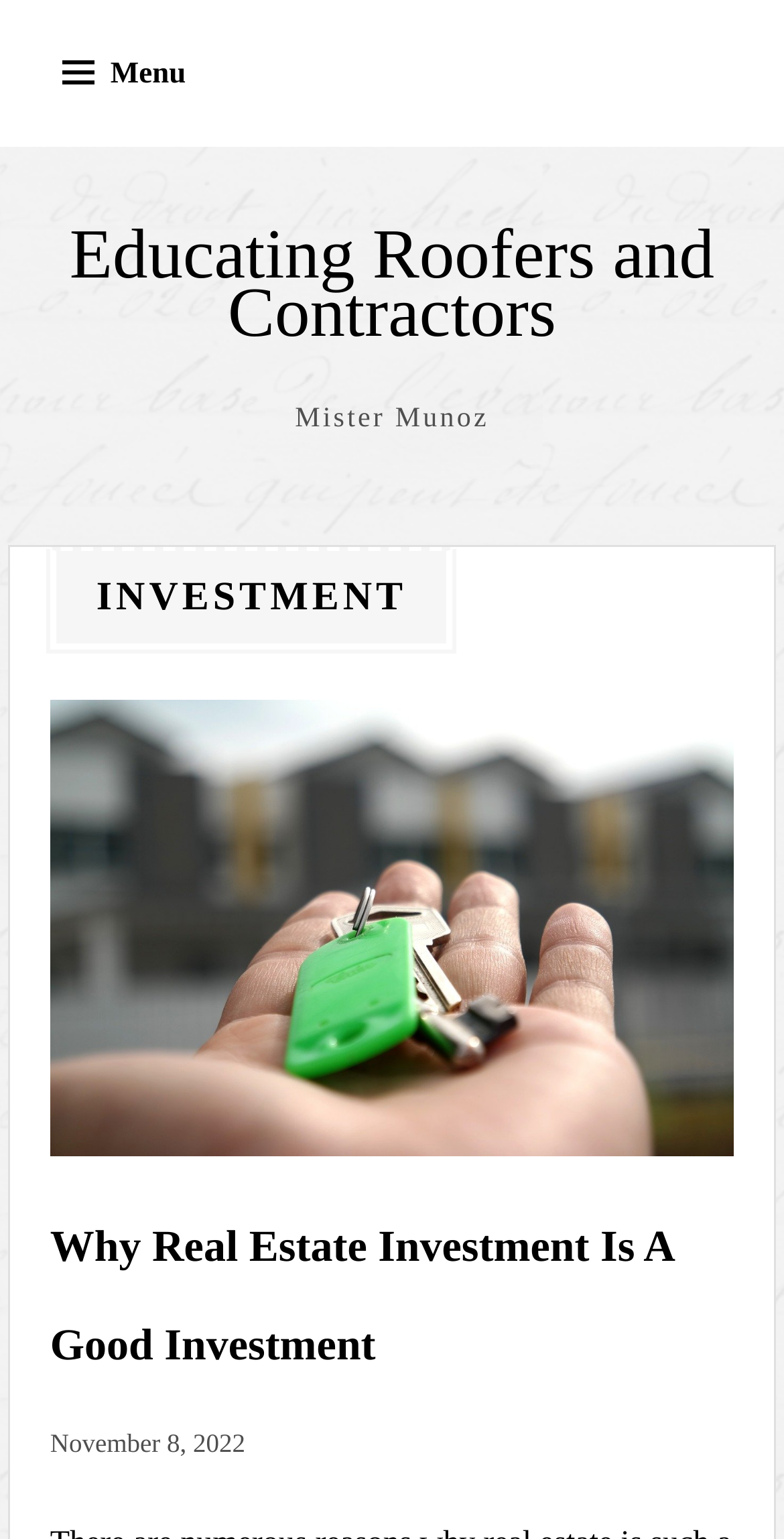Give a concise answer using only one word or phrase for this question:
What is the date of the latest article?

November 8, 2022